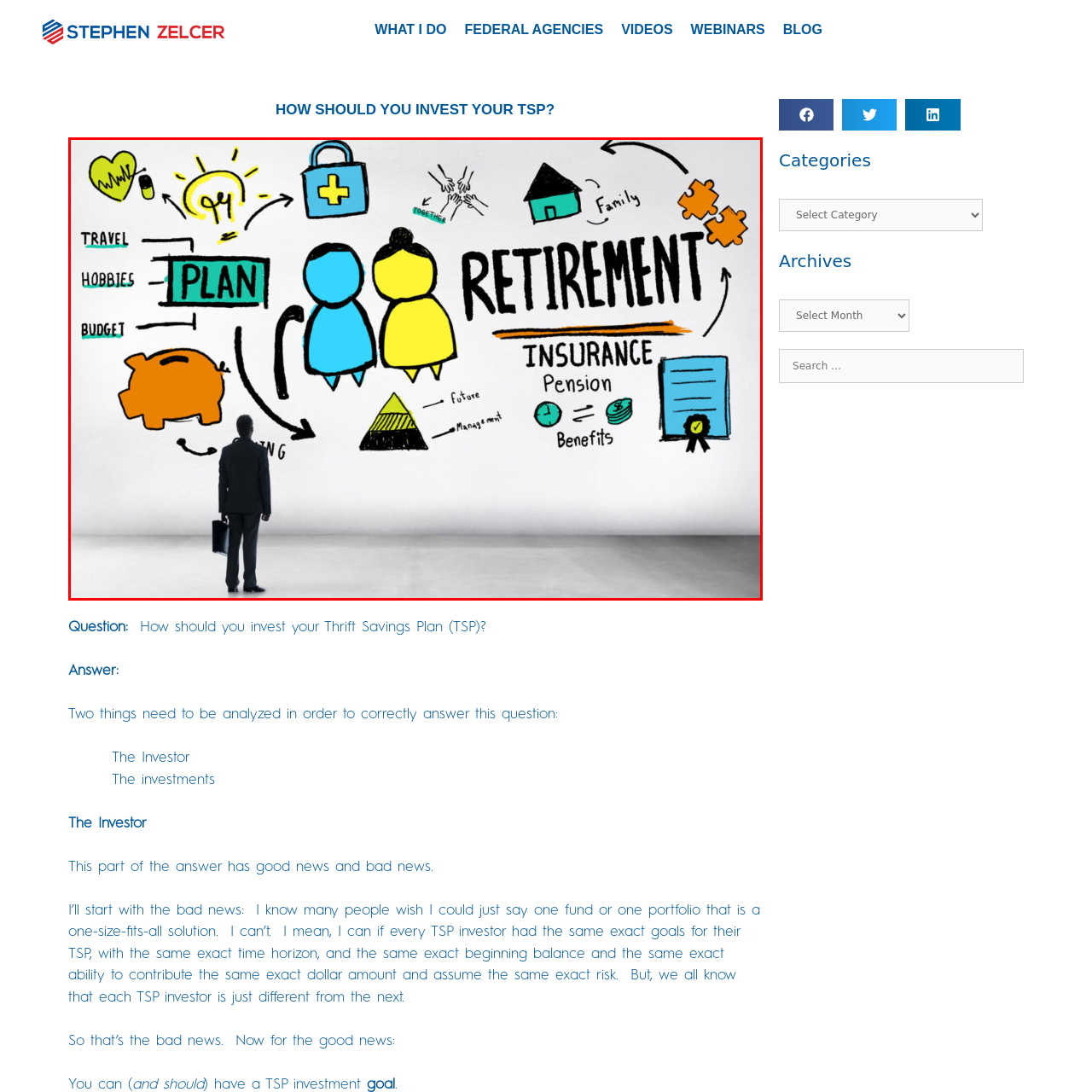Create a detailed description of the image enclosed by the red bounding box.

In a professional setting, a figure dressed in business attire stands thoughtfully in front of a large, illustrated wall mural that emphasizes key elements of retirement planning. The mural features vibrant graphics, including icons symbolizing travel, hobbies, budgeting, and family connections, all interconnected with arrows highlighting the planning process. The central focus of the mural displays the word "RETIREMENT" in bold letters, underscoring its importance. Additionally, there are references to insurance, pension benefits, and future management, conveying a comprehensive overview of what is necessary for securing a successful retirement. This visual representation serves as a motivational reminder of the essential components involved in crafting a retirement plan.